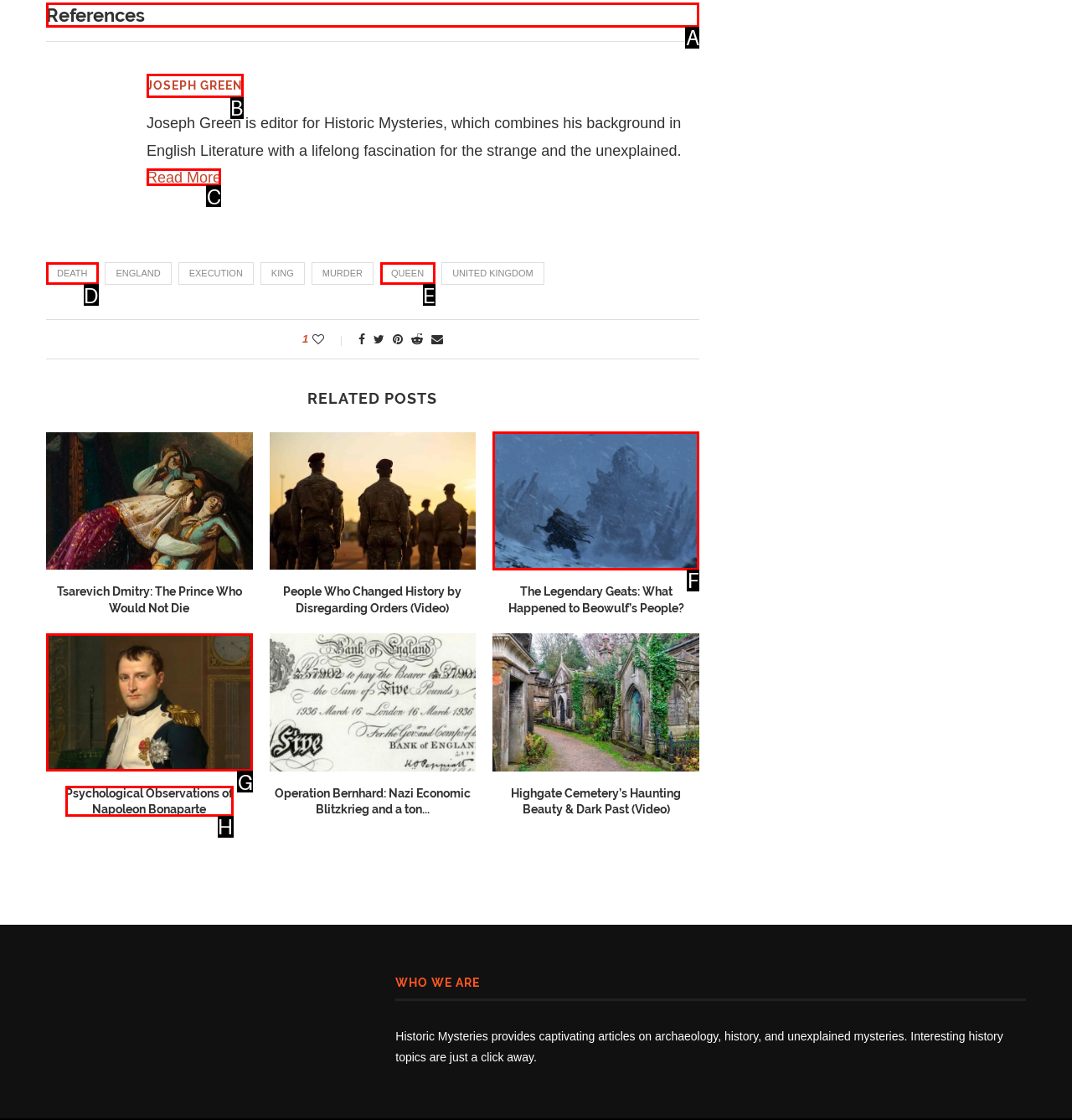Select the UI element that should be clicked to execute the following task: Read more about Joseph Green
Provide the letter of the correct choice from the given options.

C